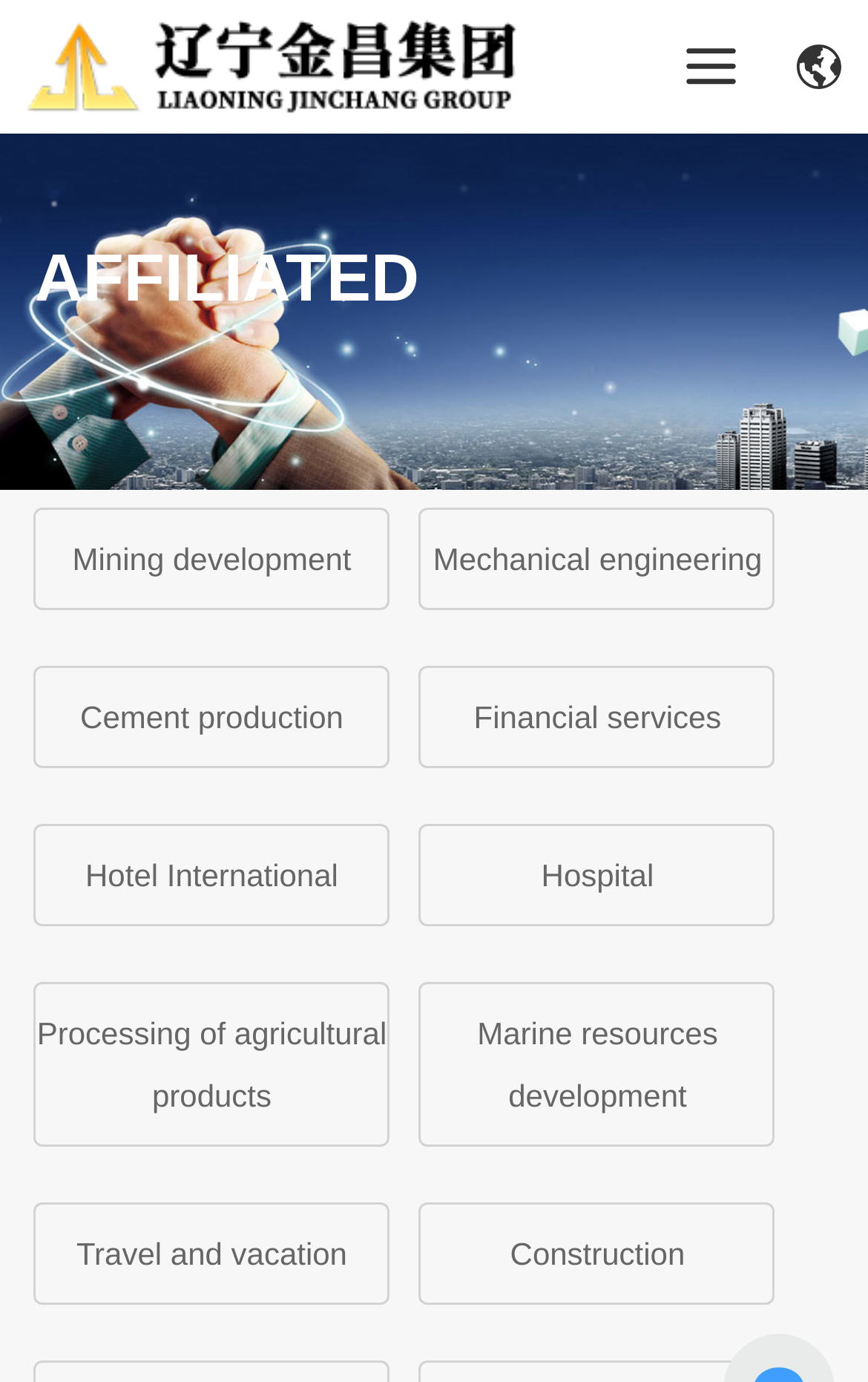Please provide a short answer using a single word or phrase for the question:
What is the category of 'Hotel International'?

Travel